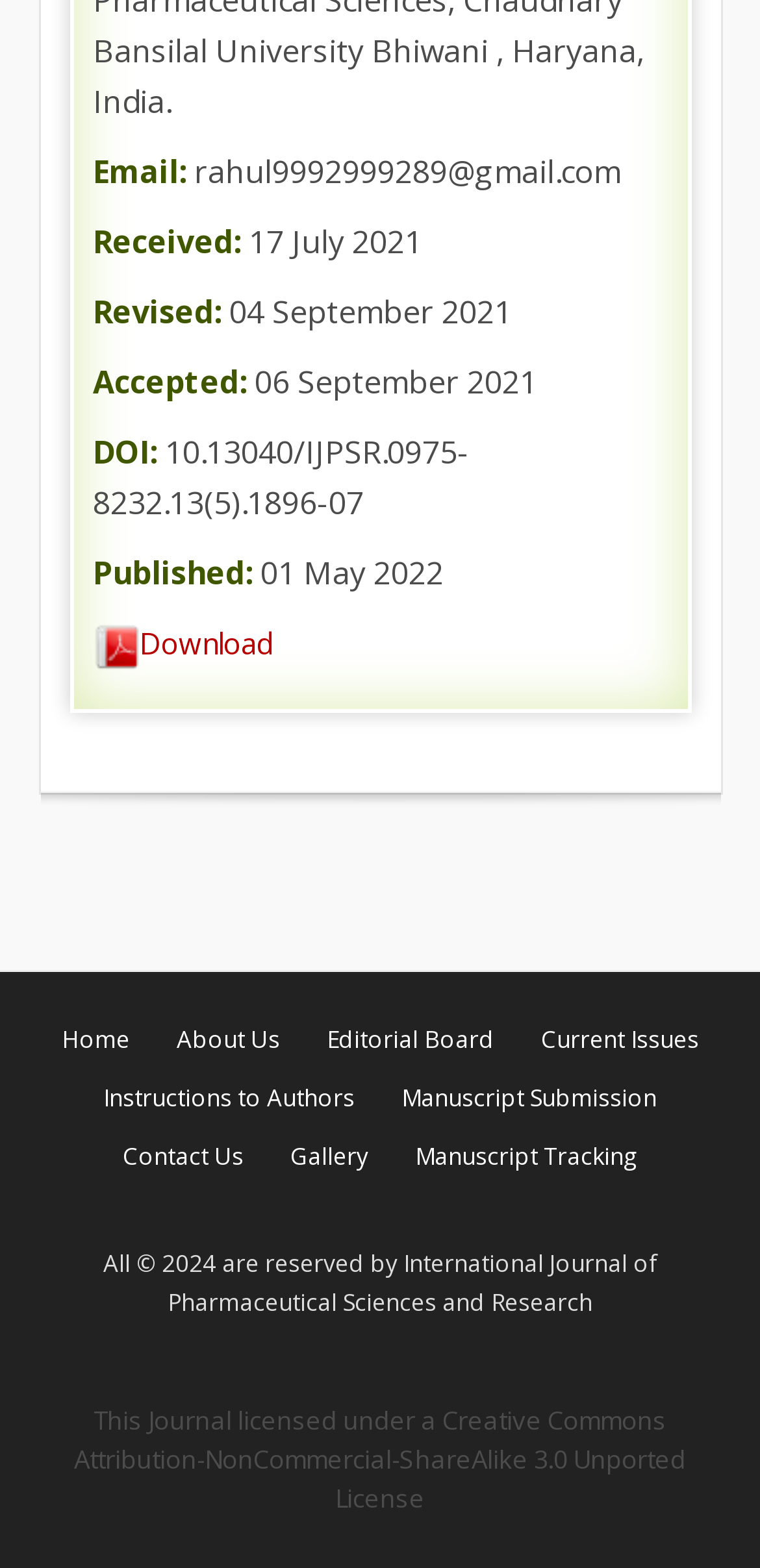Find the bounding box of the web element that fits this description: "Gallery".

[0.356, 0.727, 0.51, 0.748]